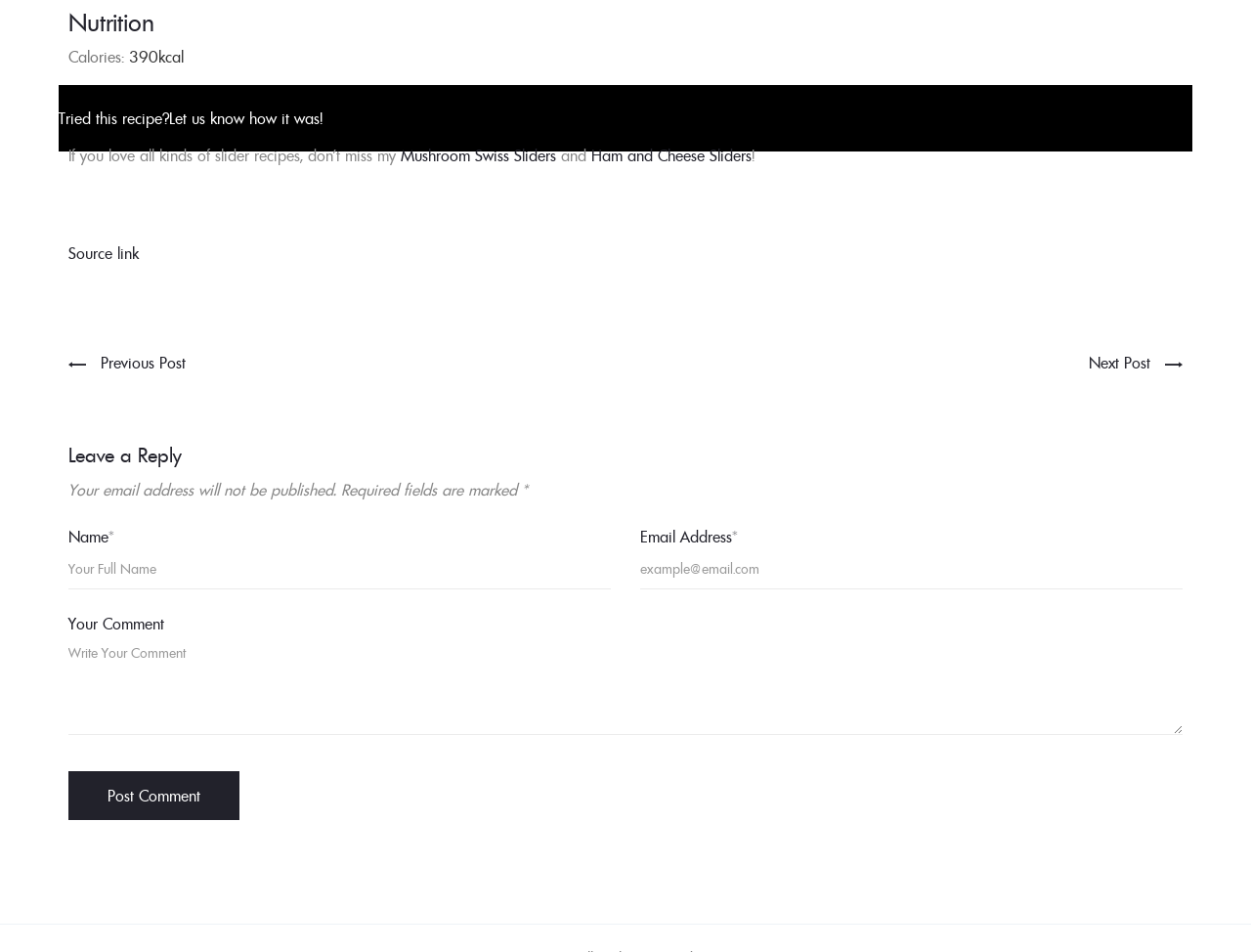Identify the bounding box coordinates for the UI element described by the following text: "Ham and Cheese Sliders". Provide the coordinates as four float numbers between 0 and 1, in the format [left, top, right, bottom].

[0.473, 0.153, 0.601, 0.173]